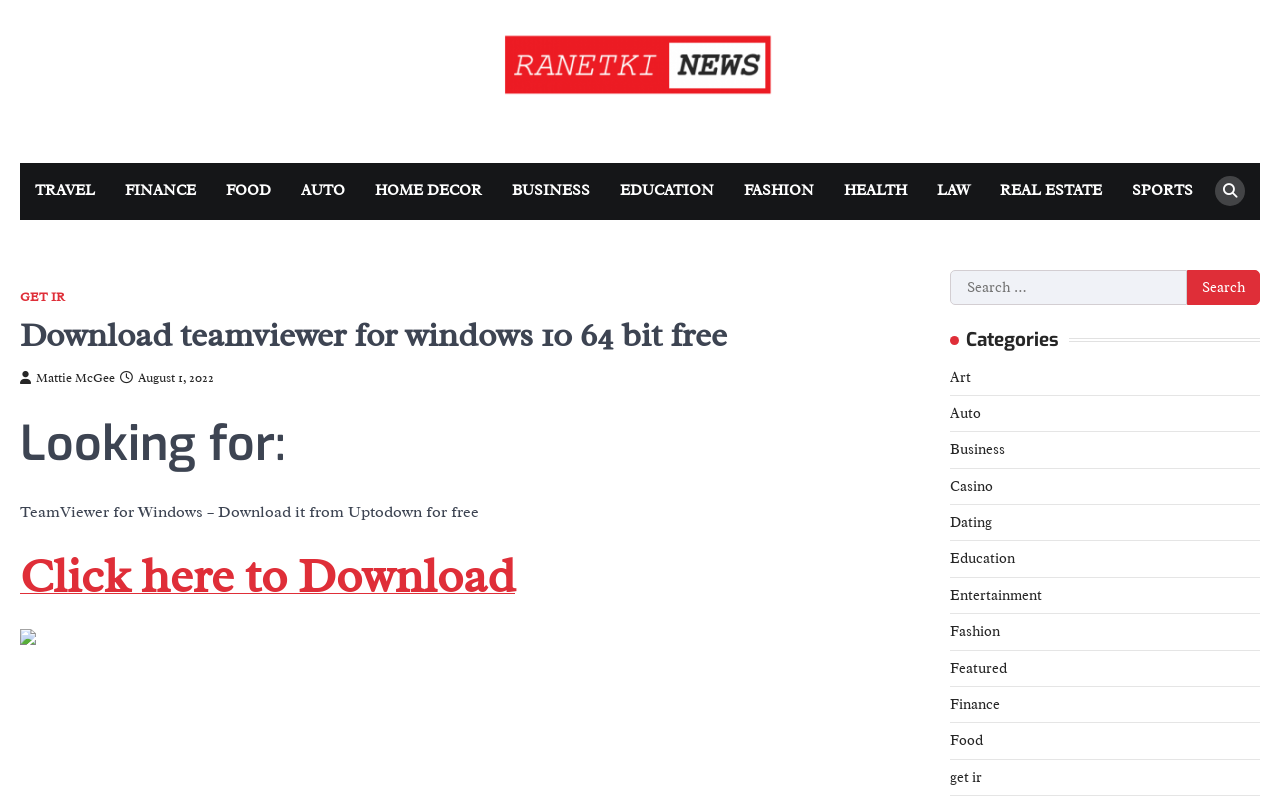Please determine the bounding box coordinates, formatted as (top-left x, top-left y, bottom-right x, bottom-right y), with all values as floating point numbers between 0 and 1. Identify the bounding box of the region described as: alt="Ranetki News"

[0.387, 0.025, 0.613, 0.178]